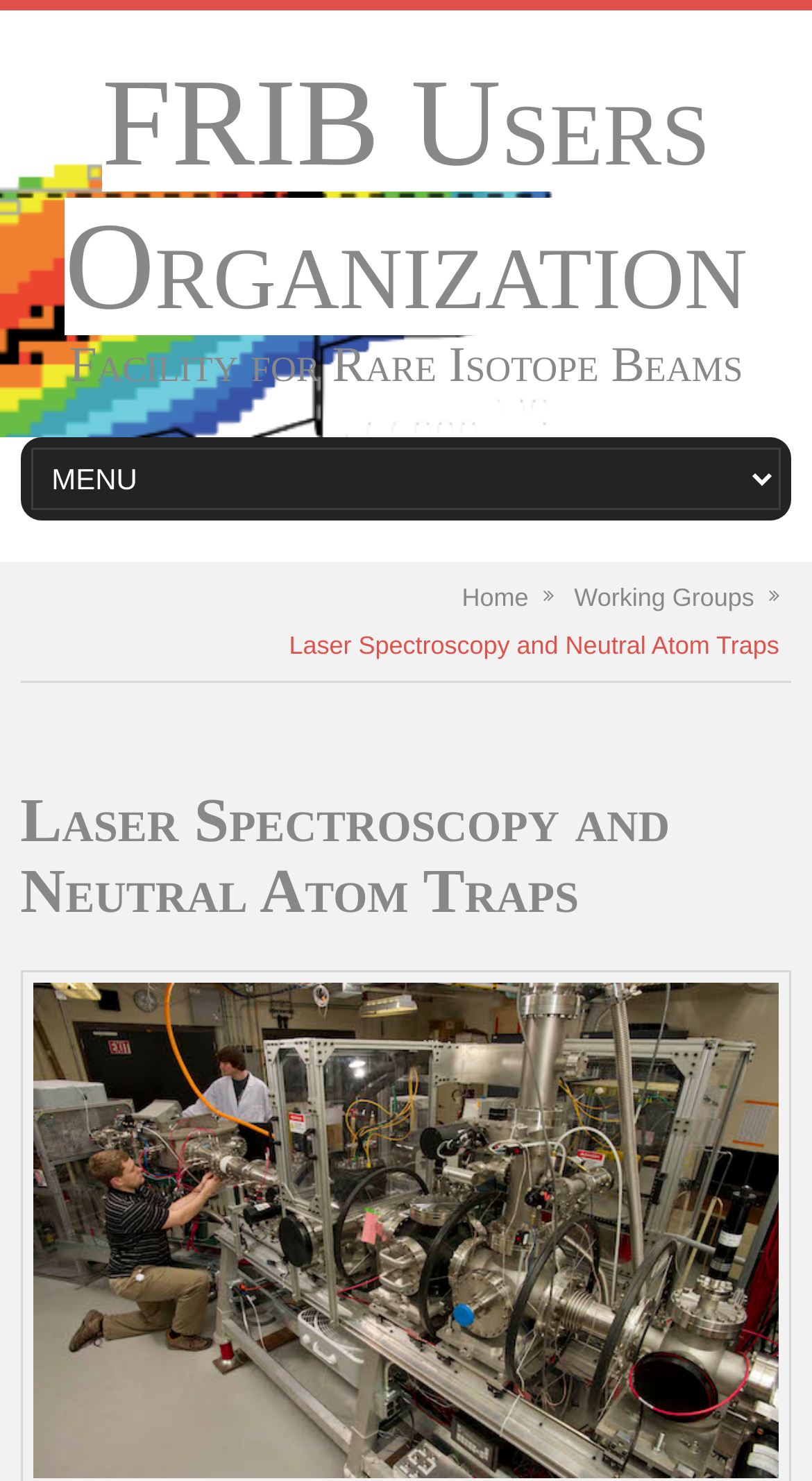Provide the bounding box coordinates of the HTML element described by the text: "Working Groups". The coordinates should be in the format [left, top, right, bottom] with values between 0 and 1.

[0.707, 0.388, 0.96, 0.419]